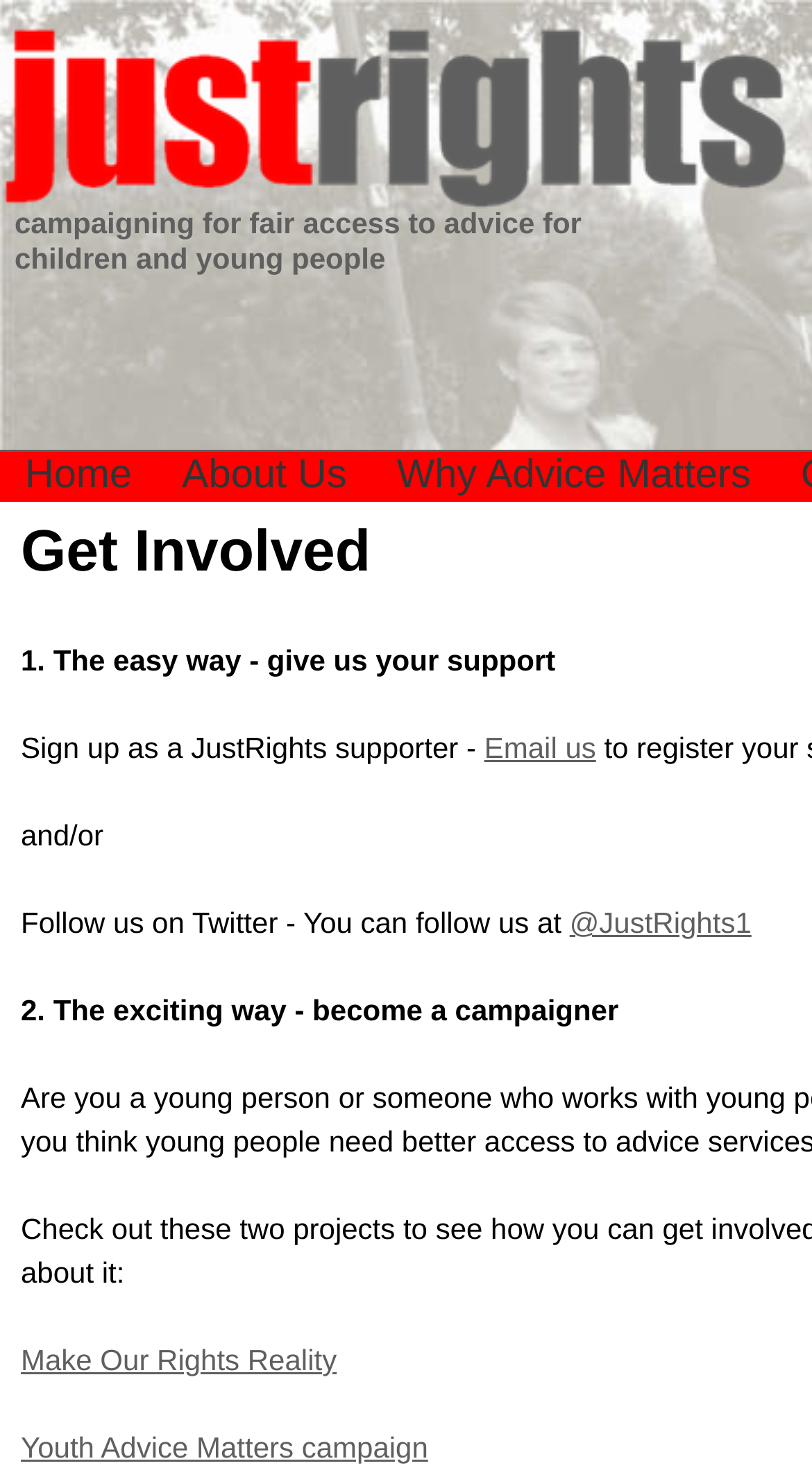Please give the bounding box coordinates of the area that should be clicked to fulfill the following instruction: "Read Generative Artificial Intelligence in Programming Education article". The coordinates should be in the format of four float numbers from 0 to 1, i.e., [left, top, right, bottom].

None